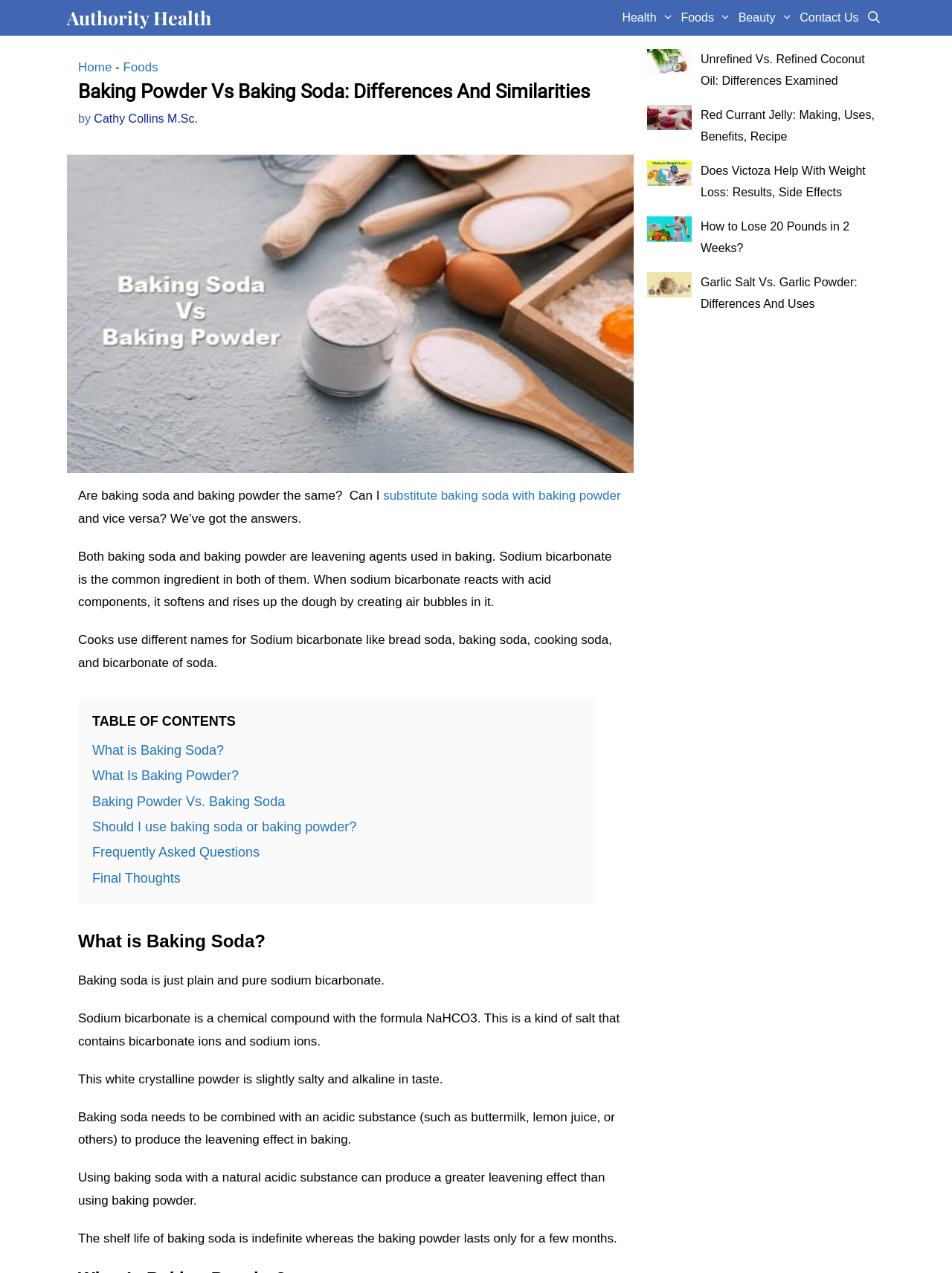What is the common ingredient in both baking soda and baking powder?
Please provide a detailed and thorough answer to the question.

Sodium bicarbonate is the common ingredient in both baking soda and baking powder, which is a chemical compound with the formula NaHCO3. This is a kind of salt that contains bicarbonate ions and sodium ions.